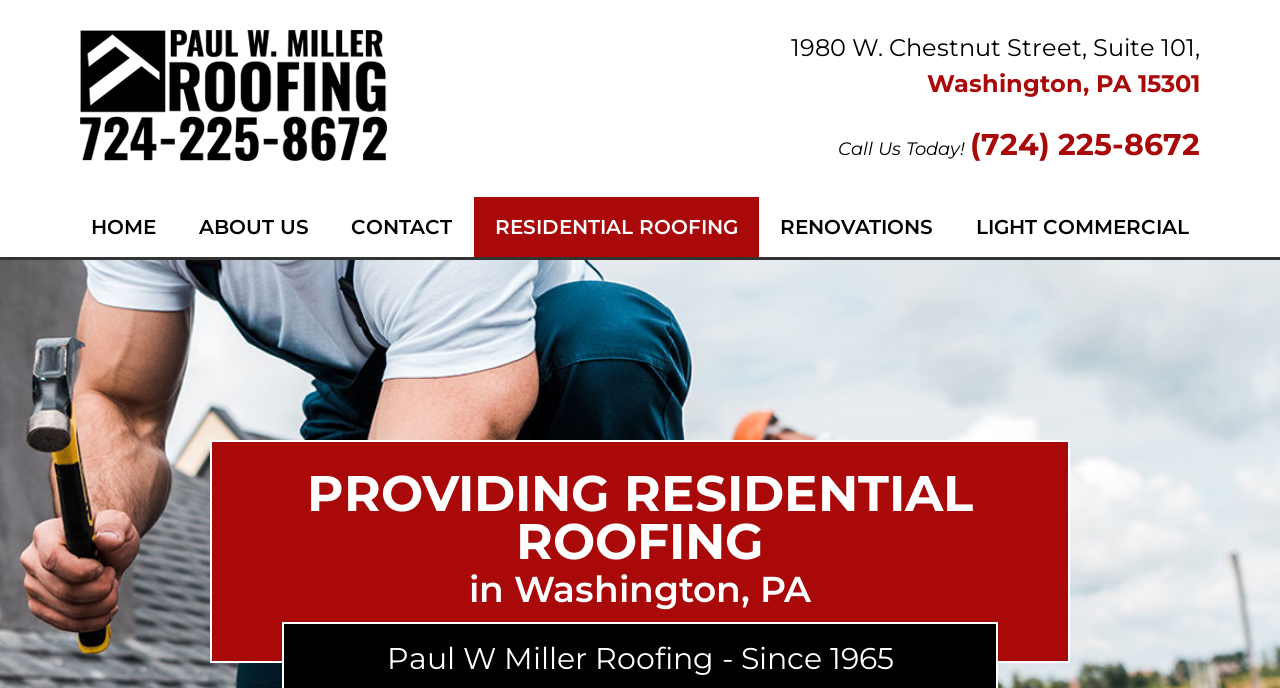Give an in-depth explanation of the webpage layout and content.

The webpage is about Paul W Miller LLC Roofing, a residential roofing company based in Washington, PA. At the top of the page, there is a section displaying the company's address, "1980 W. Chestnut Street, Suite 101, Washington, PA 15301". Below this, there is a call-to-action section with the text "Call Us Today!" and a phone number "(724) 225-8672" to contact the company.

On the left side of the page, there is a navigation menu with six links: "HOME", "ABOUT US", "CONTACT", "RESIDENTIAL ROOFING", "RENOVATIONS", and "LIGHT COMMERCIAL". These links are positioned horizontally, with "HOME" on the leftmost side and "LIGHT COMMERCIAL" on the rightmost side.

In the main content area, there are two headings. The first heading, "PROVIDING RESIDENTIAL ROOFING in Washington, PA", is located near the top of the content area. The second heading, "Paul W Miller Roofing - Since 1965", is positioned near the bottom of the content area.